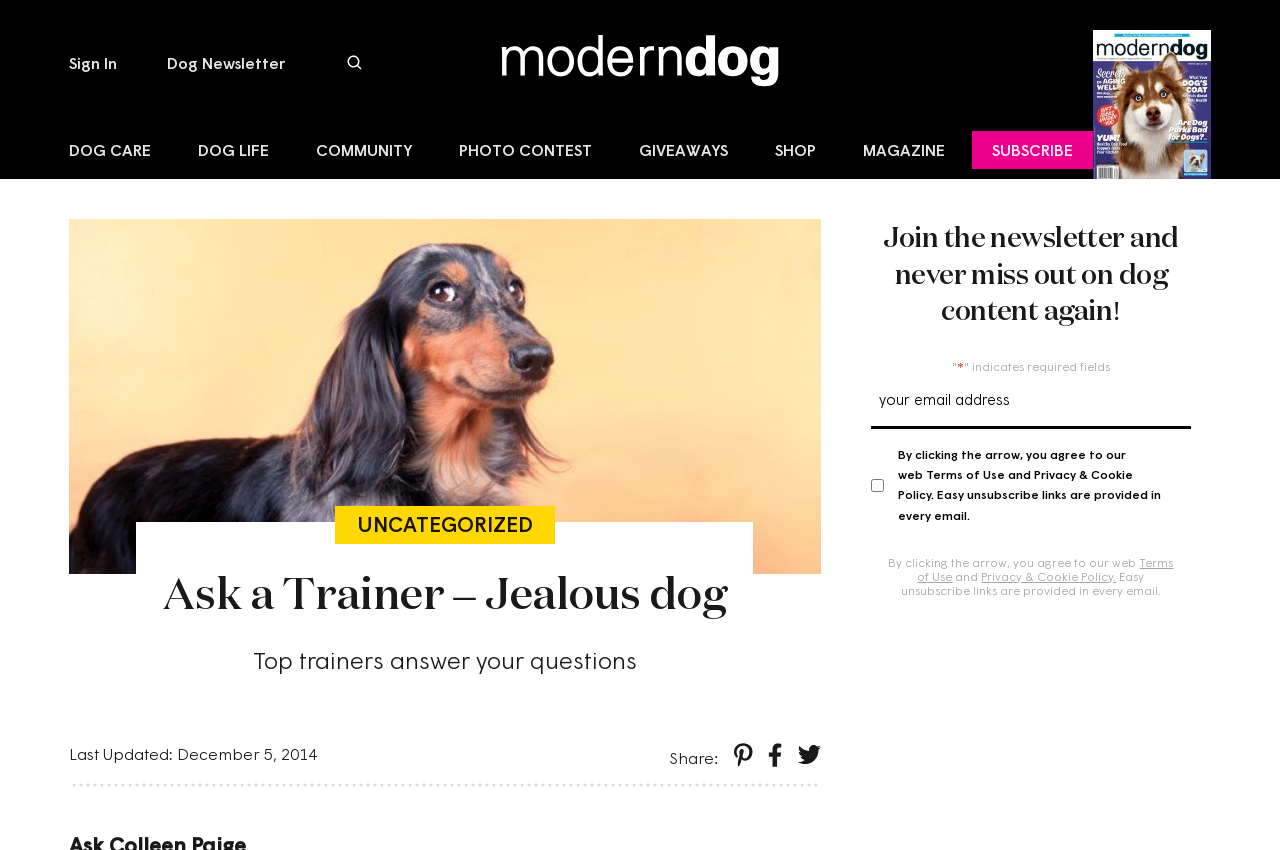Determine the bounding box coordinates of the clickable element to complete this instruction: "Subscribe to the magazine". Provide the coordinates in the format of four float numbers between 0 and 1, [left, top, right, bottom].

[0.76, 0.148, 0.946, 0.211]